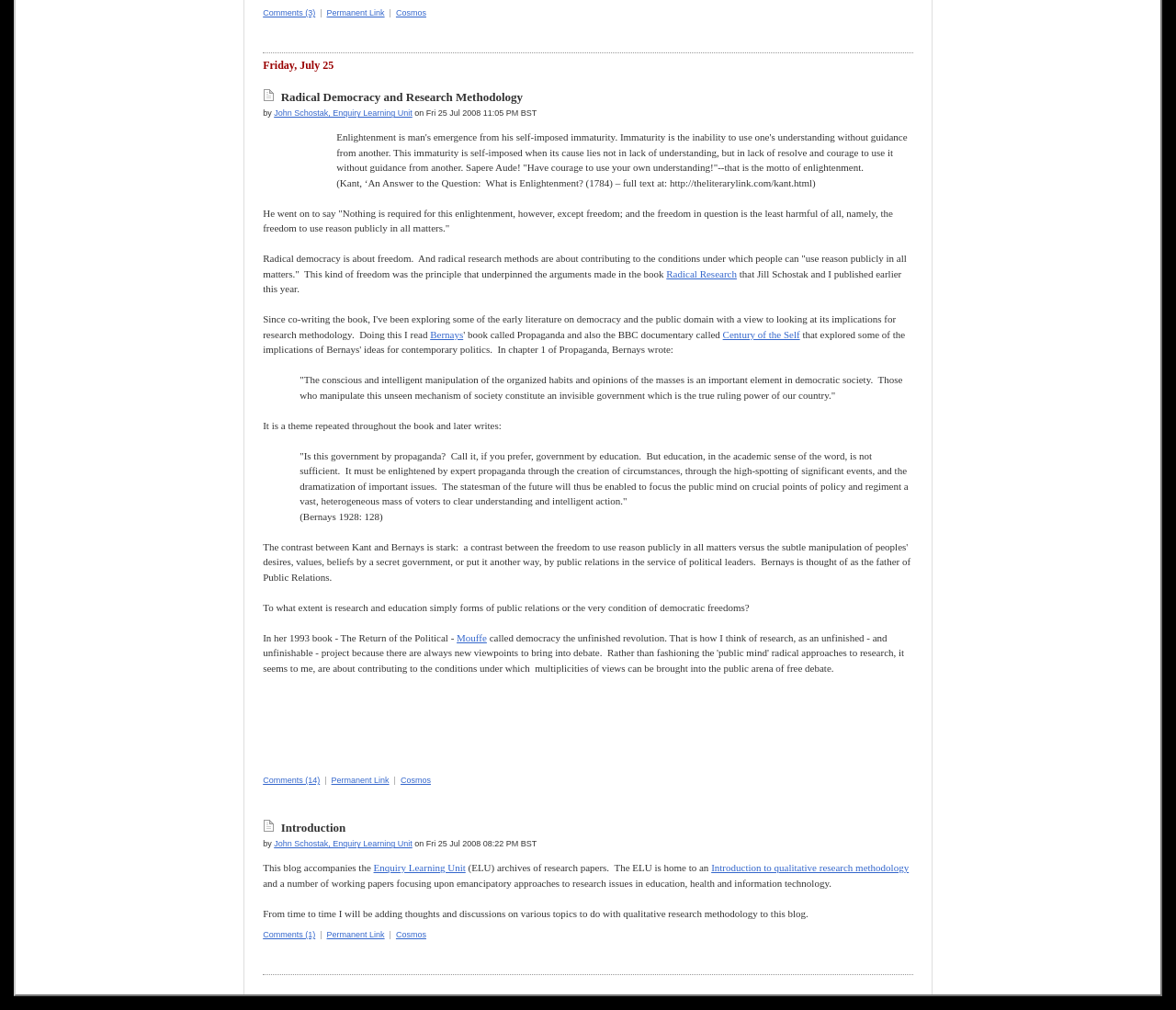What is the theme of the book mentioned in the article?
Using the visual information, reply with a single word or short phrase.

Radical democracy